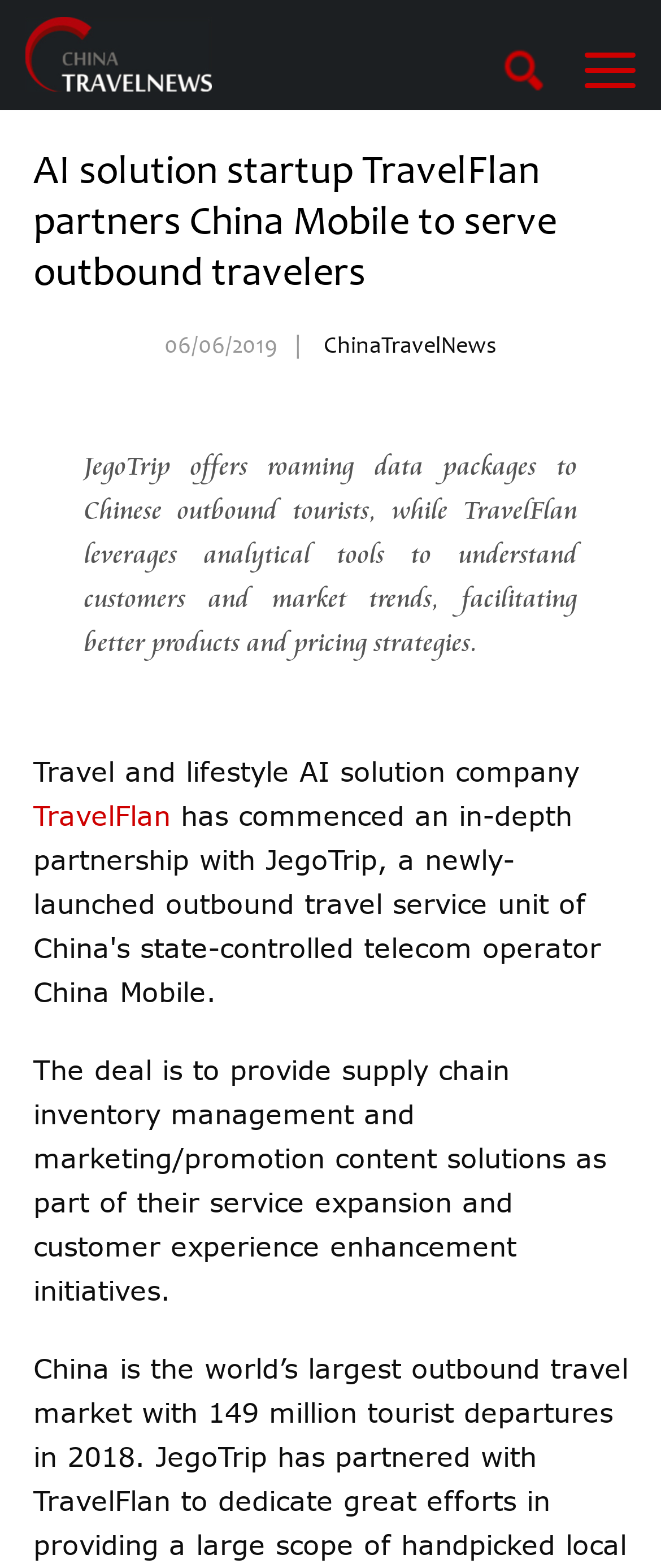What service does JegoTrip offer?
Offer a detailed and full explanation in response to the question.

I found the answer by looking at the StaticText element with the text 'JegoTrip offers roaming data packages to Chinese outbound tourists...', which suggests that JegoTrip offers roaming data packages to Chinese outbound tourists.